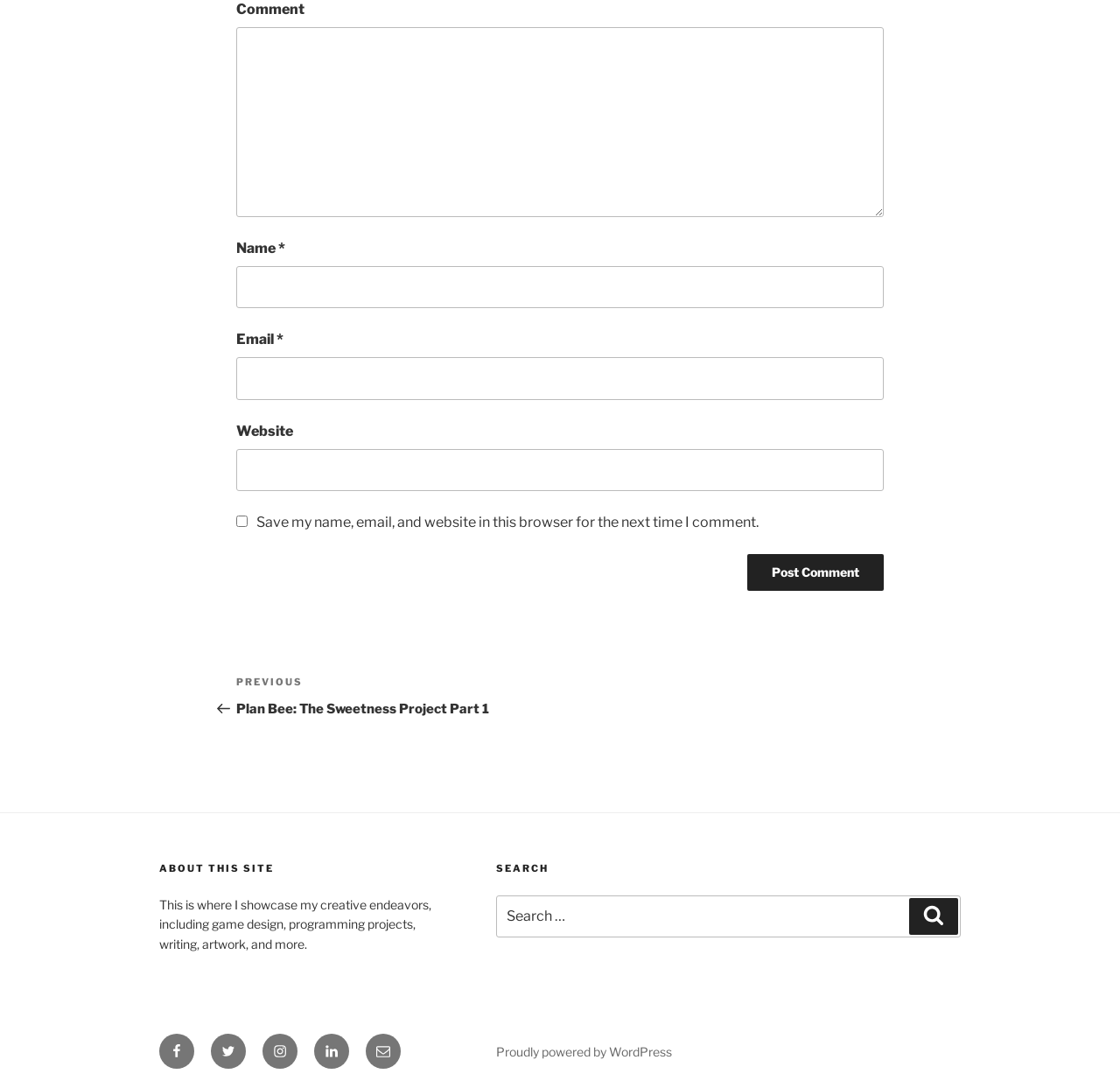Provide a brief response using a word or short phrase to this question:
What is the title of the section above the search bar?

ABOUT THIS SITE